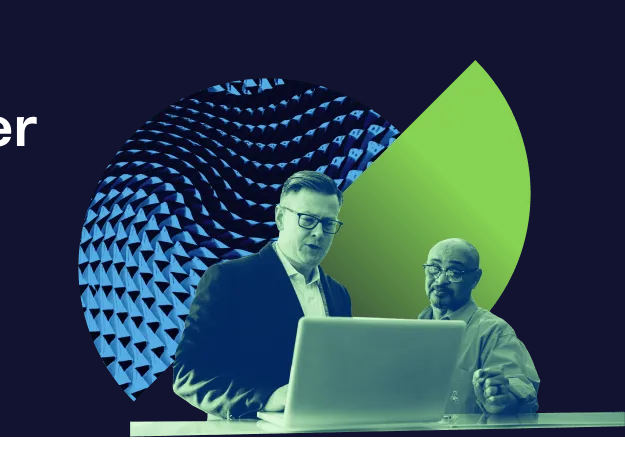Answer the following inquiry with a single word or phrase:
What is the theme of the digital consulting services?

Digital transformation